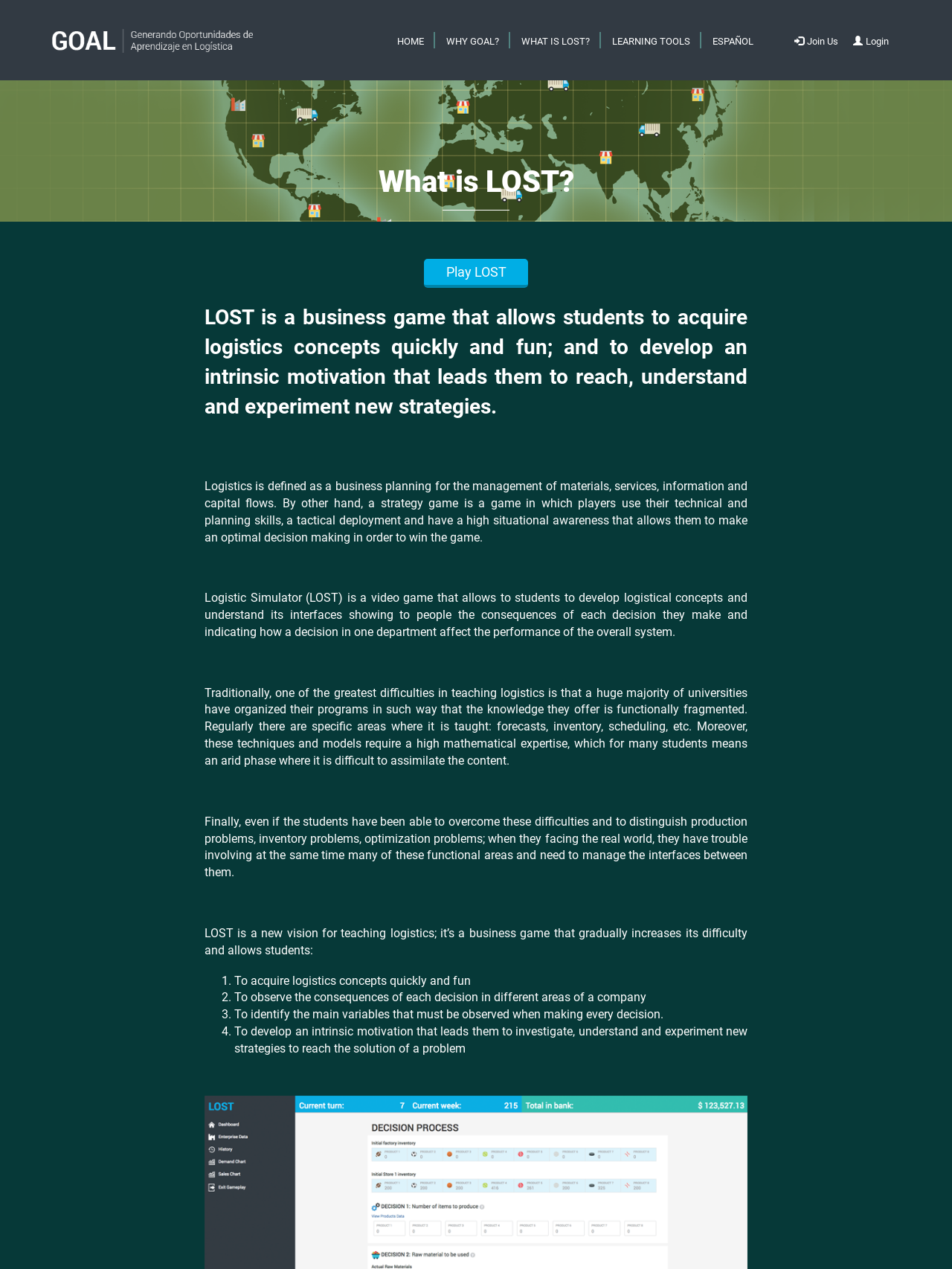What is logistics defined as?
By examining the image, provide a one-word or phrase answer.

Business planning